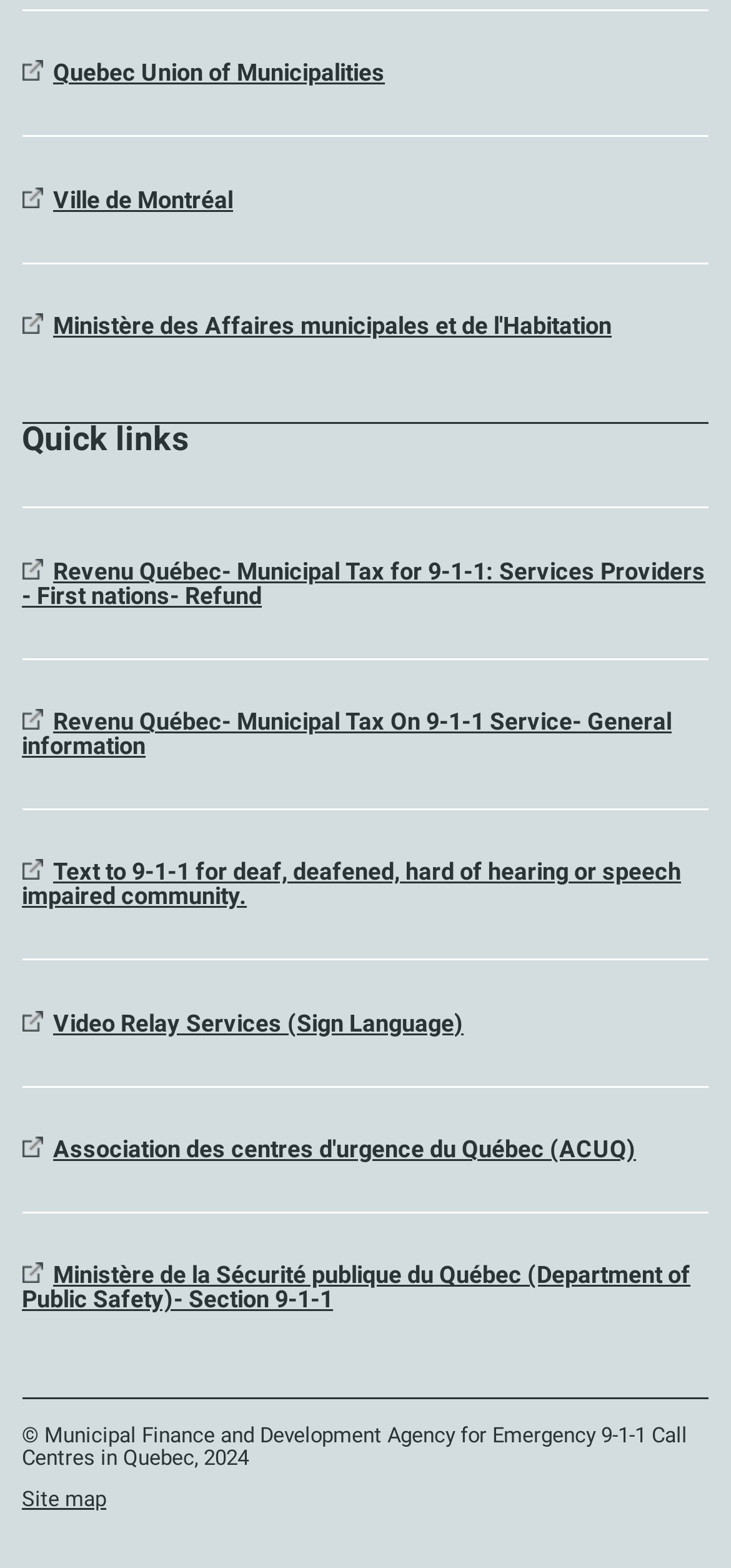Extract the bounding box coordinates of the UI element described: "Quebec Union of Municipalities". Provide the coordinates in the format [left, top, right, bottom] with values ranging from 0 to 1.

[0.073, 0.037, 0.527, 0.055]